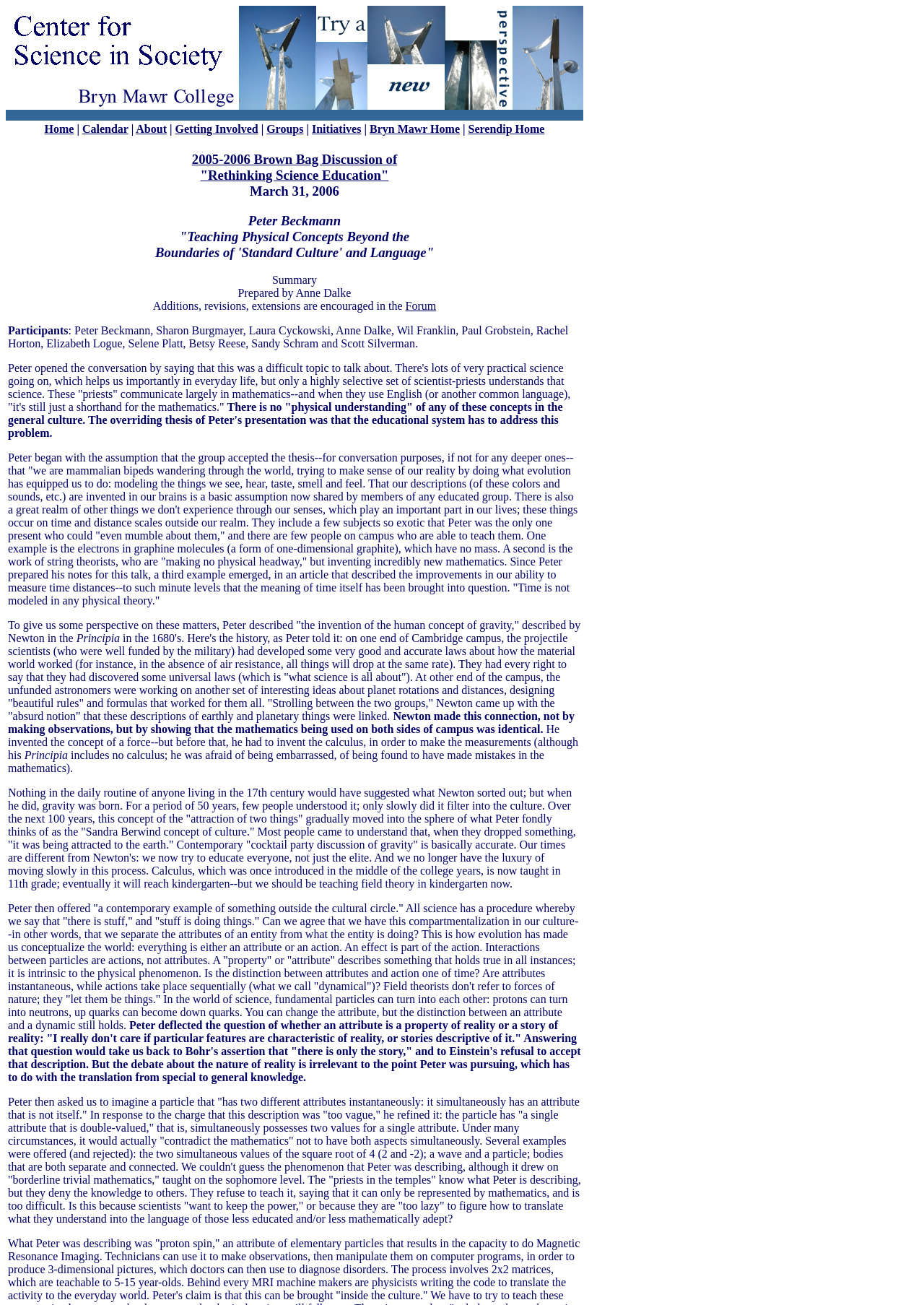Locate the bounding box coordinates of the element that should be clicked to execute the following instruction: "Click the 'Home' link".

[0.048, 0.094, 0.08, 0.103]